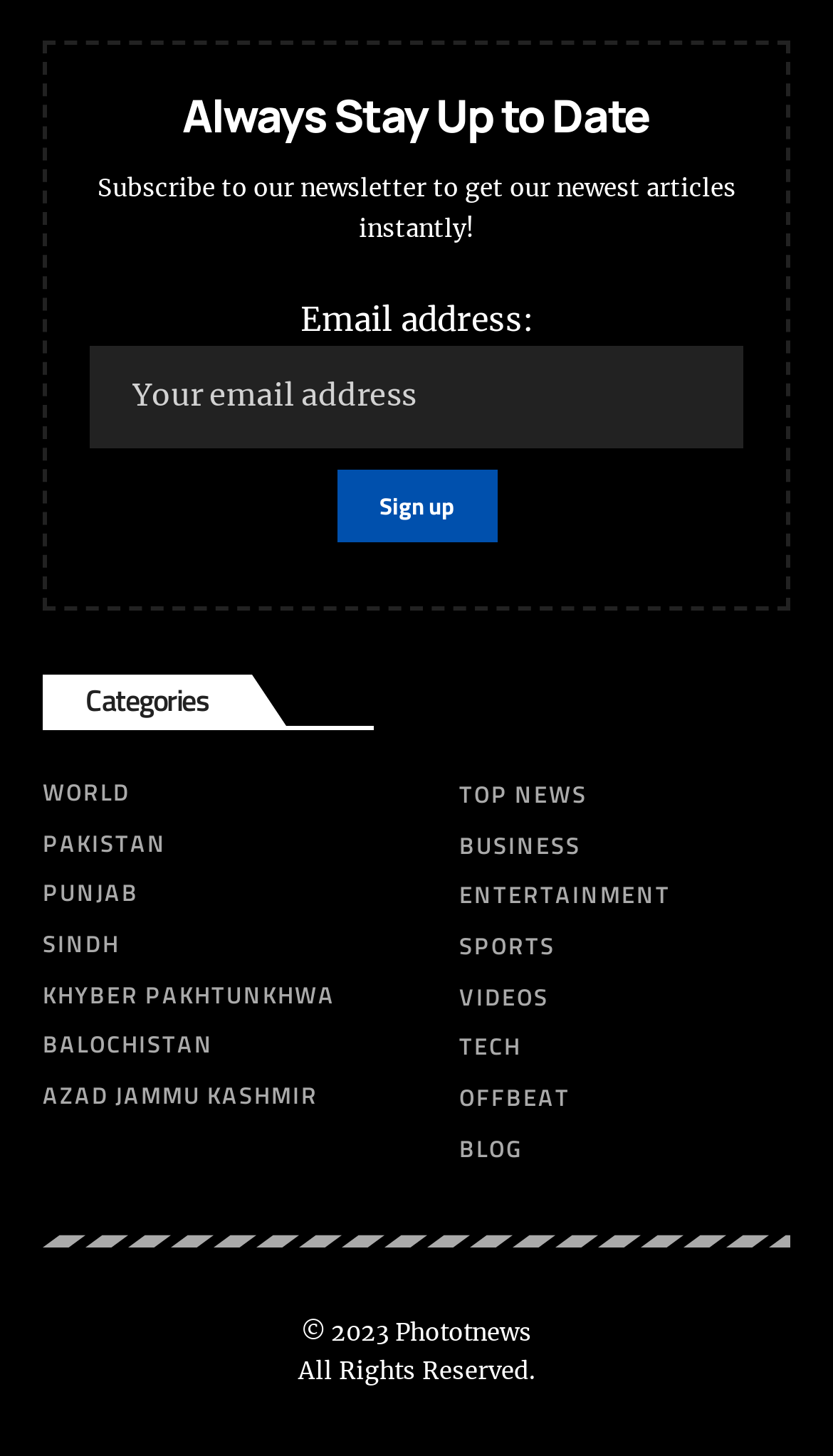Identify the bounding box coordinates of the element to click to follow this instruction: 'Read articles about PUNJAB'. Ensure the coordinates are four float values between 0 and 1, provided as [left, top, right, bottom].

[0.051, 0.593, 0.449, 0.628]